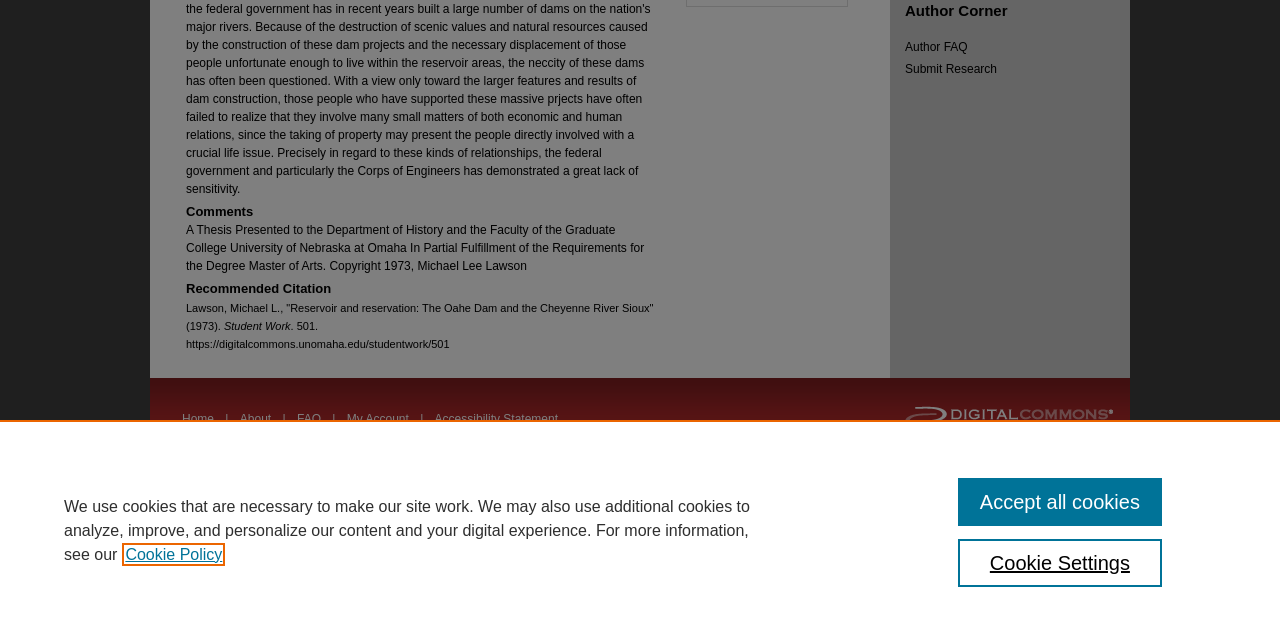Using the format (top-left x, top-left y, bottom-right x, bottom-right y), provide the bounding box coordinates for the described UI element. All values should be floating point numbers between 0 and 1: Proudly powered by WordPress

None